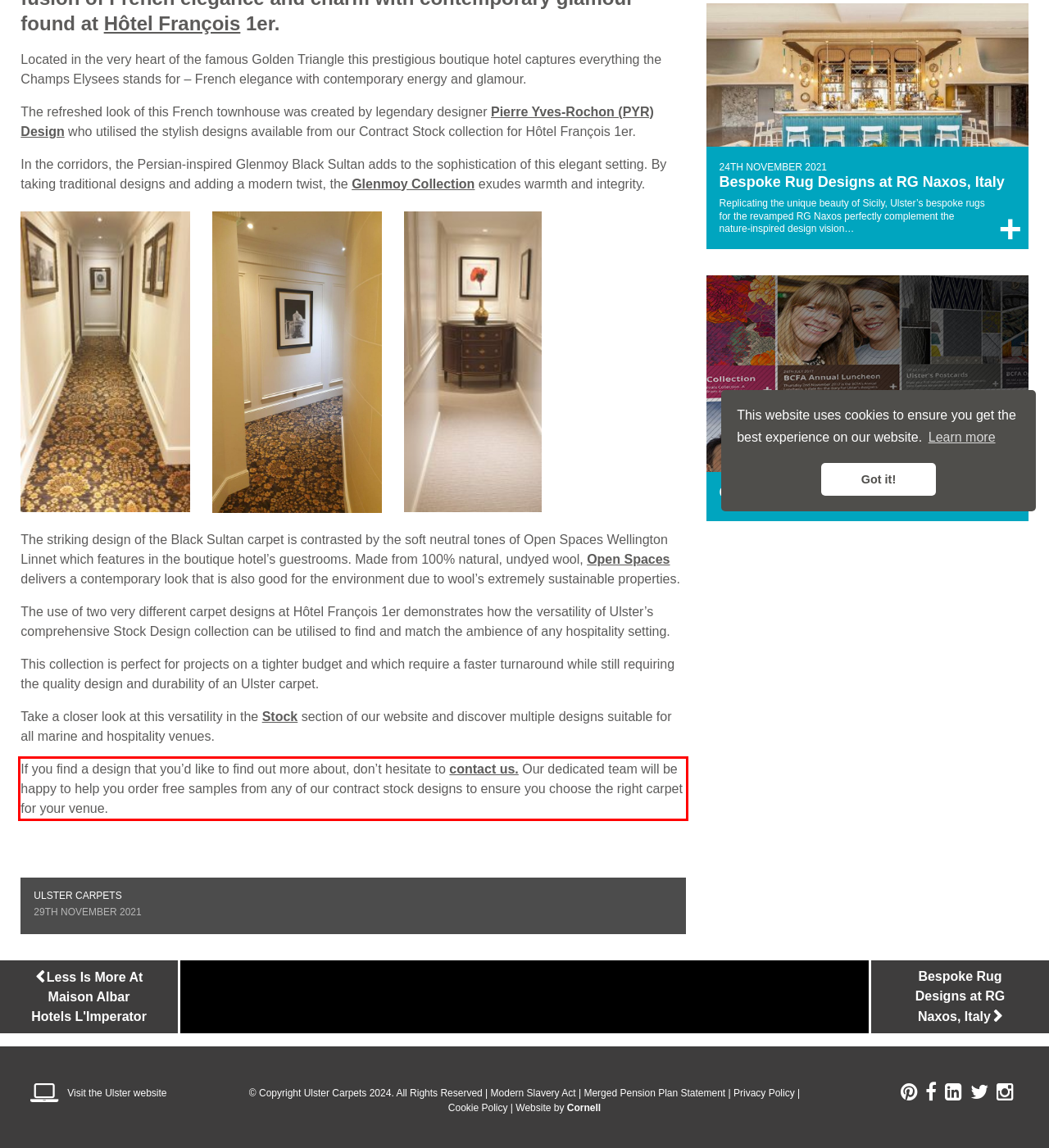You are presented with a webpage screenshot featuring a red bounding box. Perform OCR on the text inside the red bounding box and extract the content.

If you find a design that you’d like to find out more about, don’t hesitate to contact us. Our dedicated team will be happy to help you order free samples from any of our contract stock designs to ensure you choose the right carpet for your venue.